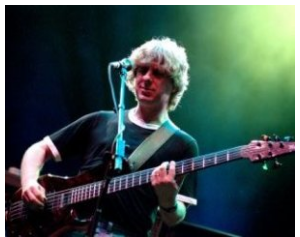What colors are dominant in the stage lighting?
Use the image to answer the question with a single word or phrase.

Green and blue